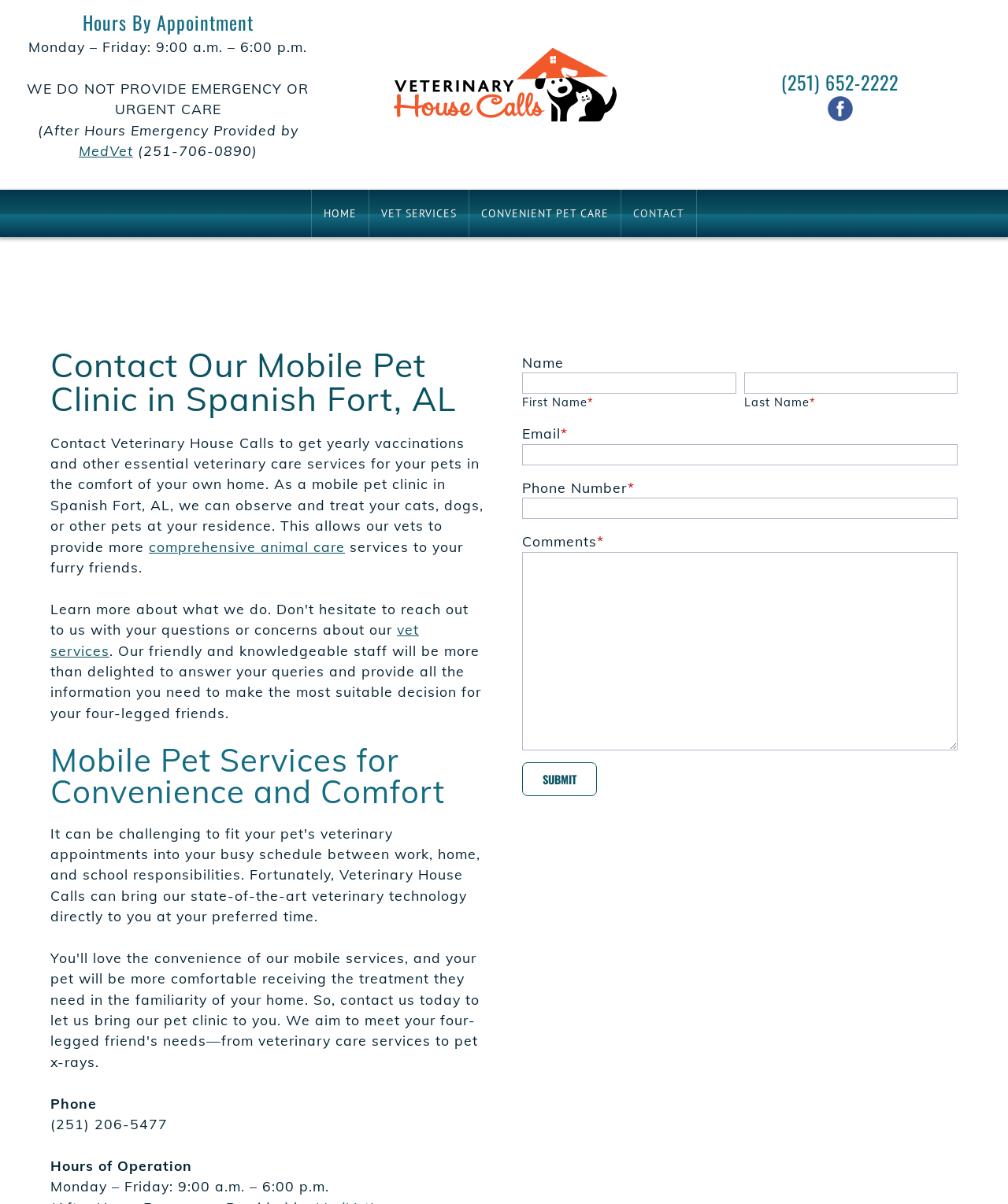Find and provide the bounding box coordinates for the UI element described with: "parent_node: Comments* name="comments"".

[0.518, 0.458, 0.95, 0.623]